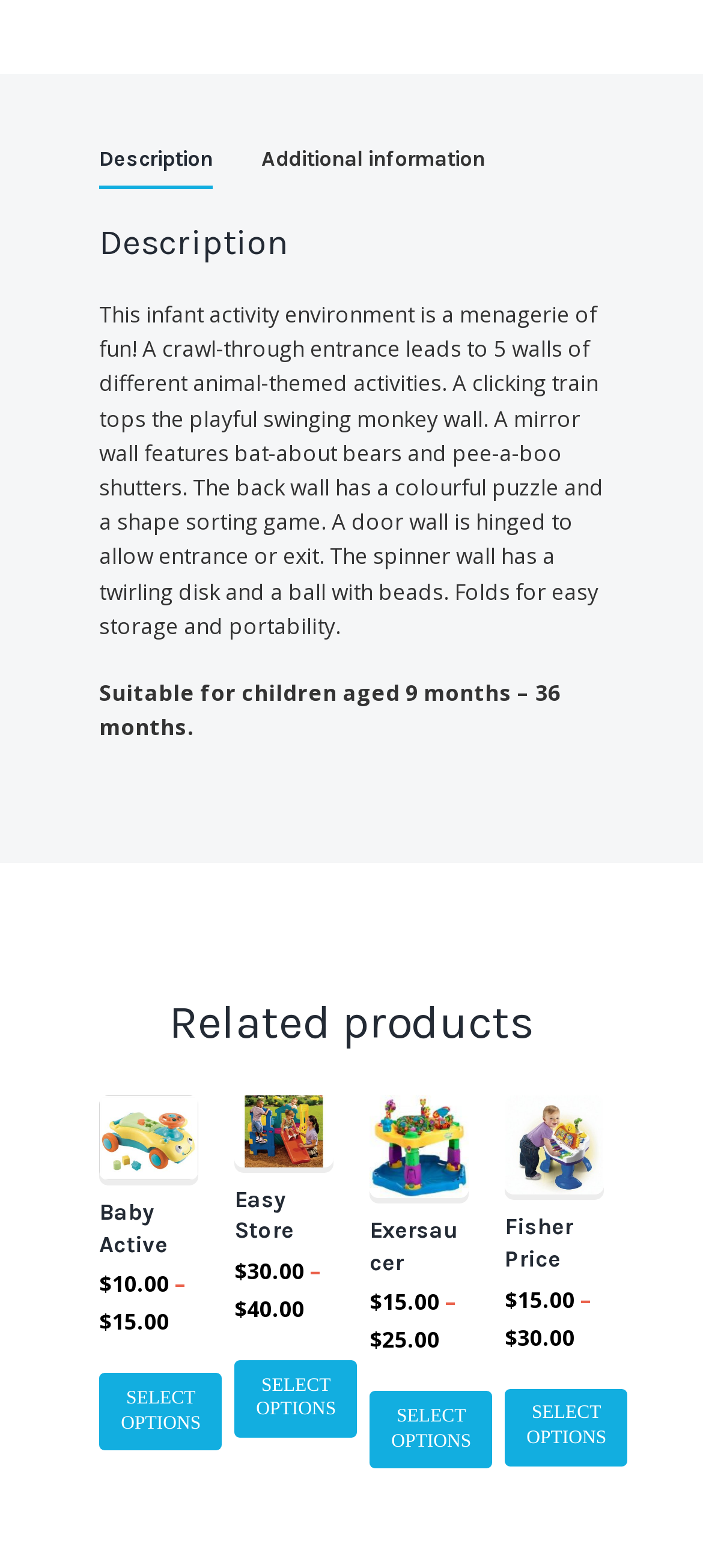Provide a one-word or brief phrase answer to the question:
What is the theme of the product described in the 'Description' tab?

Animal-themed